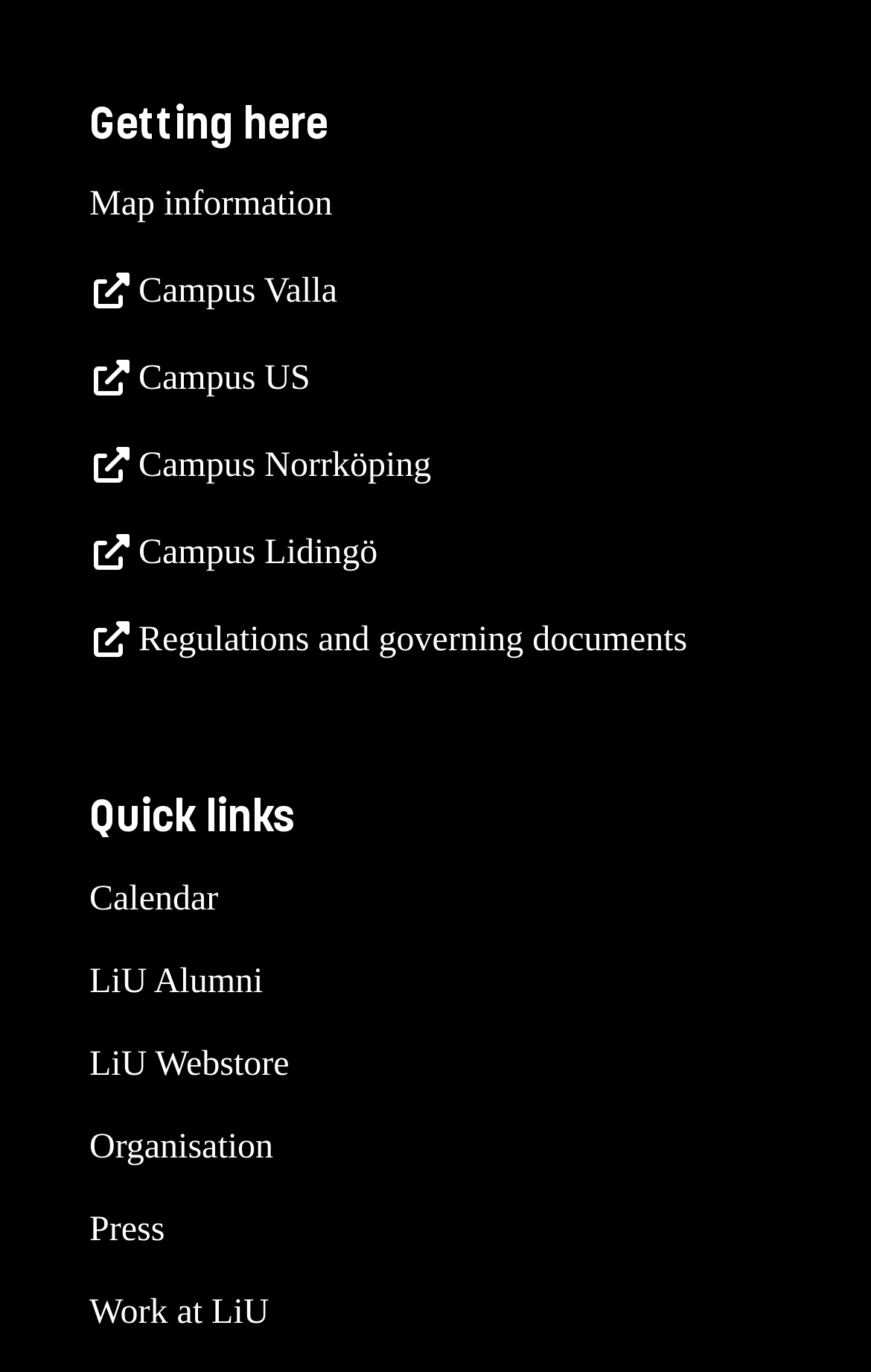Identify the bounding box coordinates of the element that should be clicked to fulfill this task: "View map information". The coordinates should be provided as four float numbers between 0 and 1, i.e., [left, top, right, bottom].

[0.103, 0.136, 0.382, 0.164]